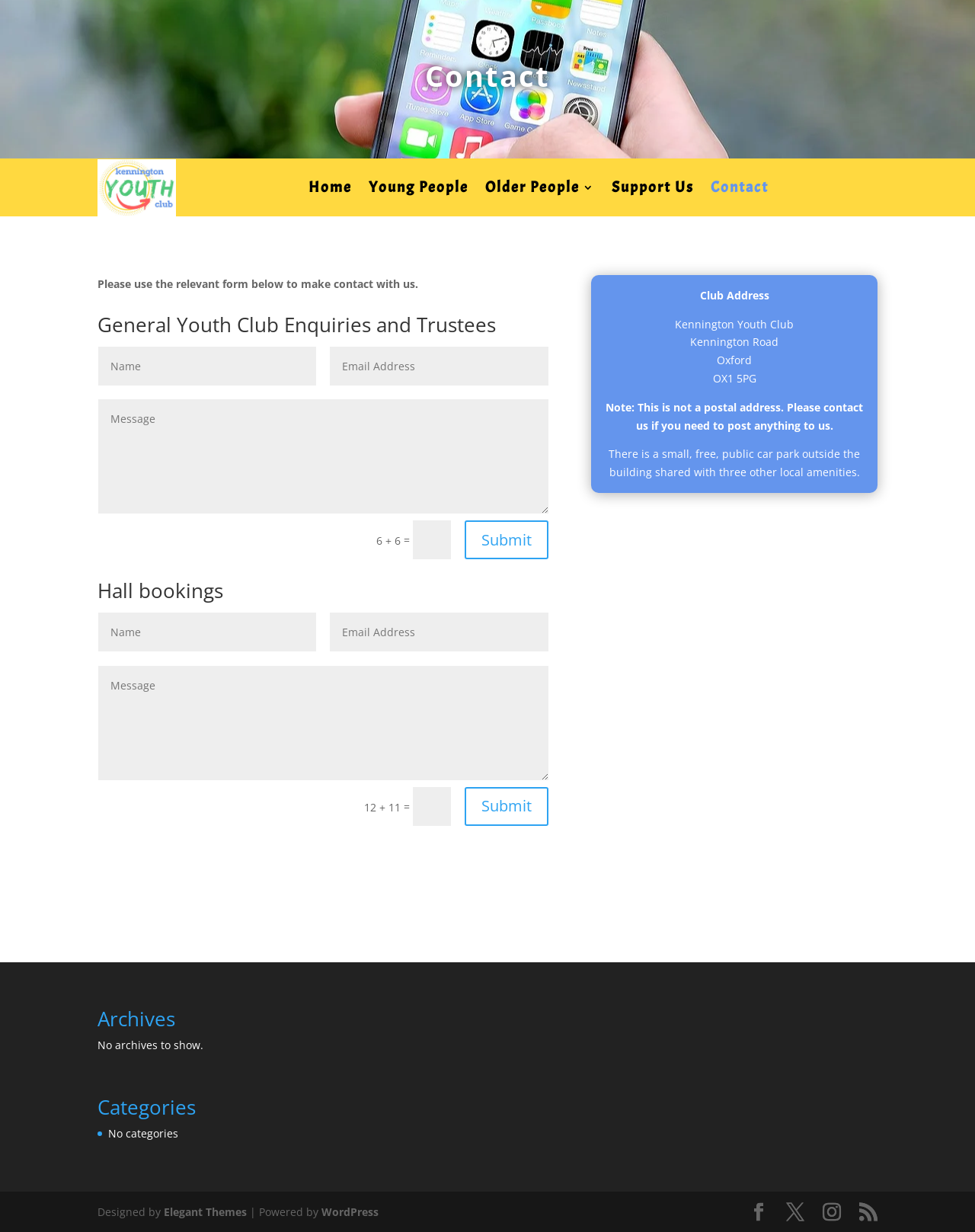Can you post mail to the club's address?
Please provide a comprehensive answer based on the details in the screenshot.

According to the webpage, the provided address is not a postal address, and users are advised to contact the club if they need to post anything to them. This suggests that the club does not accept mail at the provided address.